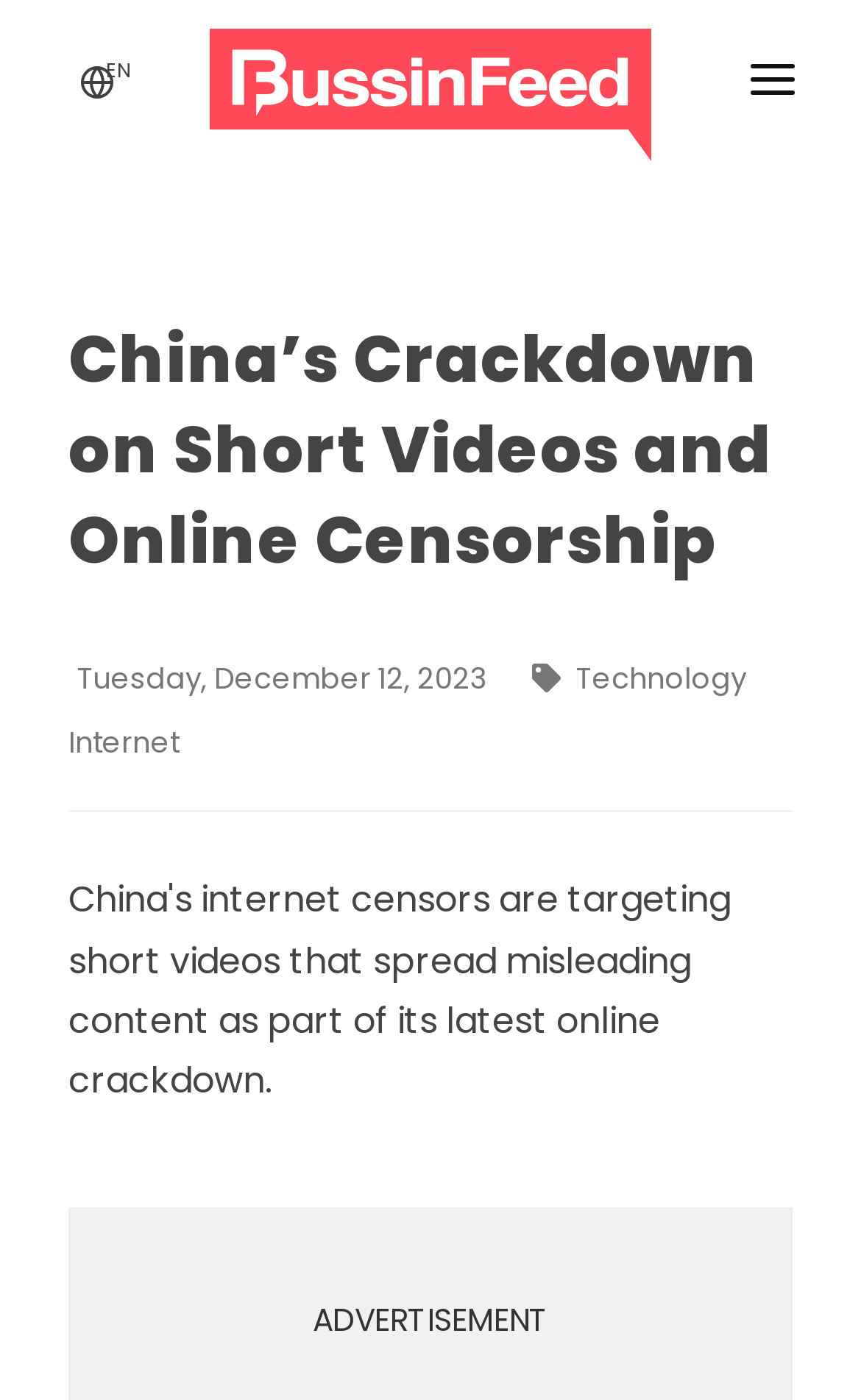Identify the bounding box coordinates for the element you need to click to achieve the following task: "Click the logo to go to the homepage". Provide the bounding box coordinates as four float numbers between 0 and 1, in the form [left, top, right, bottom].

[0.243, 0.0, 0.757, 0.126]